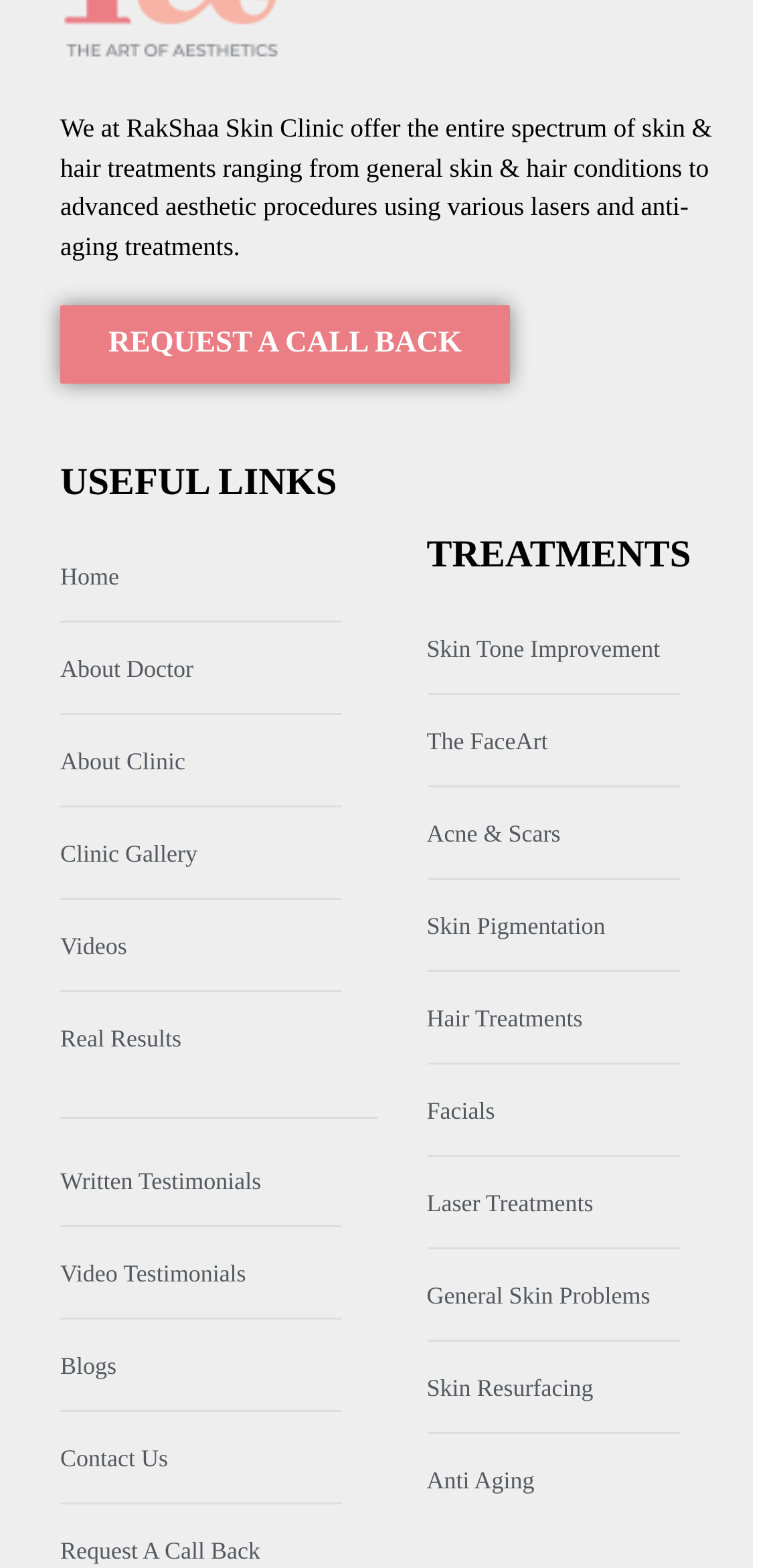Answer the question using only a single word or phrase: 
How many treatment categories are listed?

11